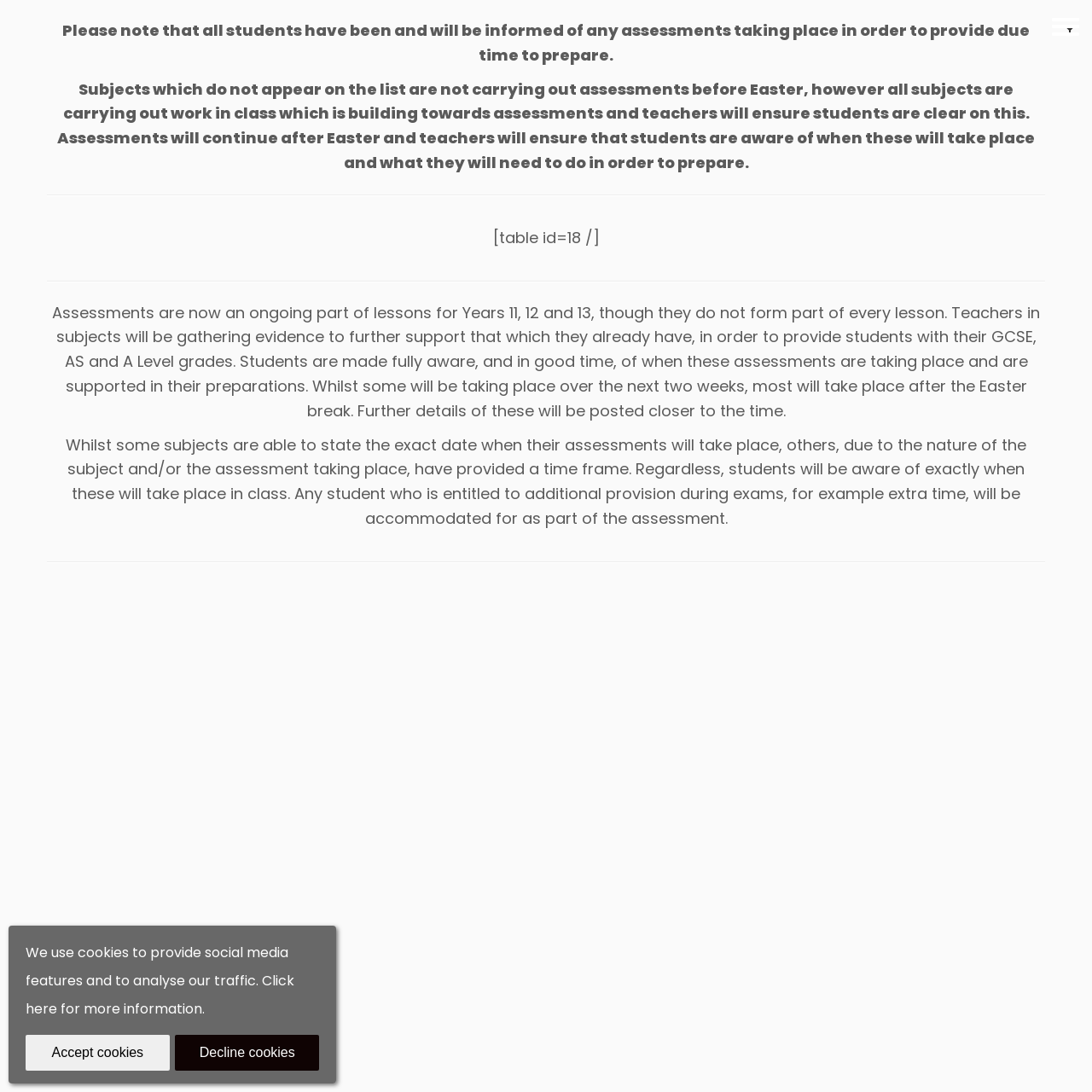How will students who are entitled to additional provision be accommodated?
Provide a detailed and well-explained answer to the question.

The webpage states that any student who is entitled to additional provision during exams, for example extra time, will be accommodated for as part of the assessment. This implies that these students will receive the necessary accommodations.